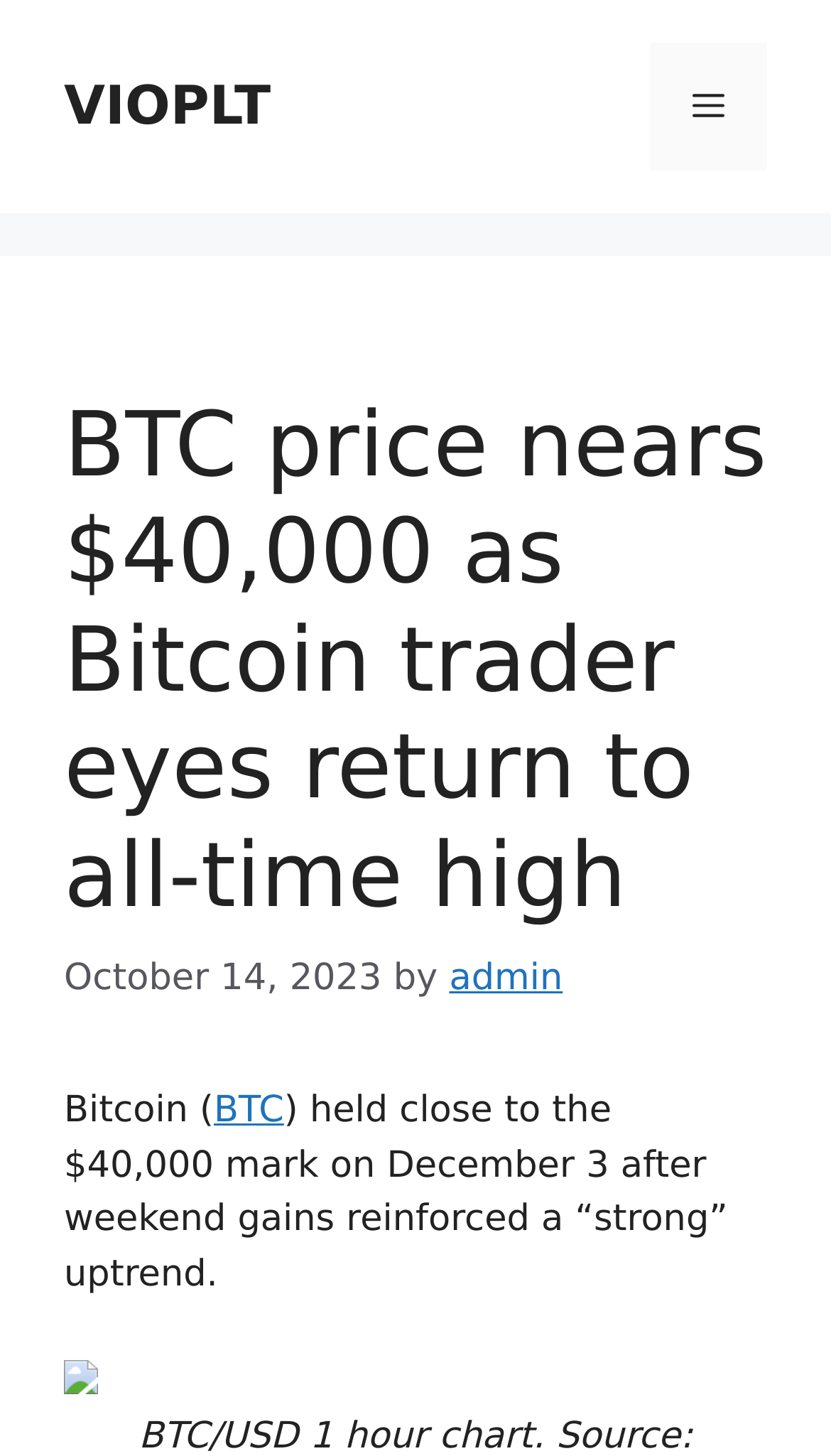Locate the primary heading on the webpage and return its text.

BTC price nears $40,000 as Bitcoin trader eyes return to all-time high